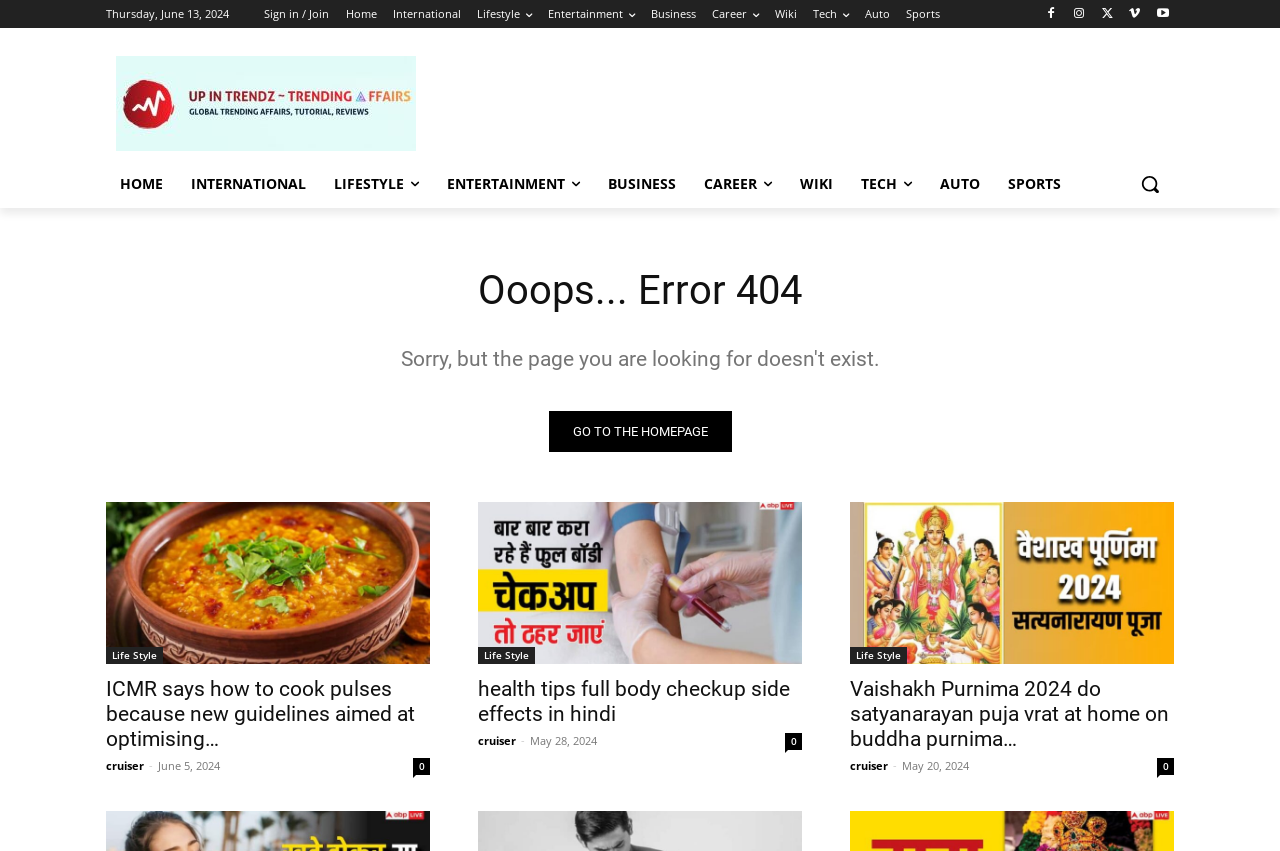Identify the bounding box of the UI element described as follows: "Lifestyle". Provide the coordinates as four float numbers in the range of 0 to 1 [left, top, right, bottom].

[0.373, 0.0, 0.416, 0.033]